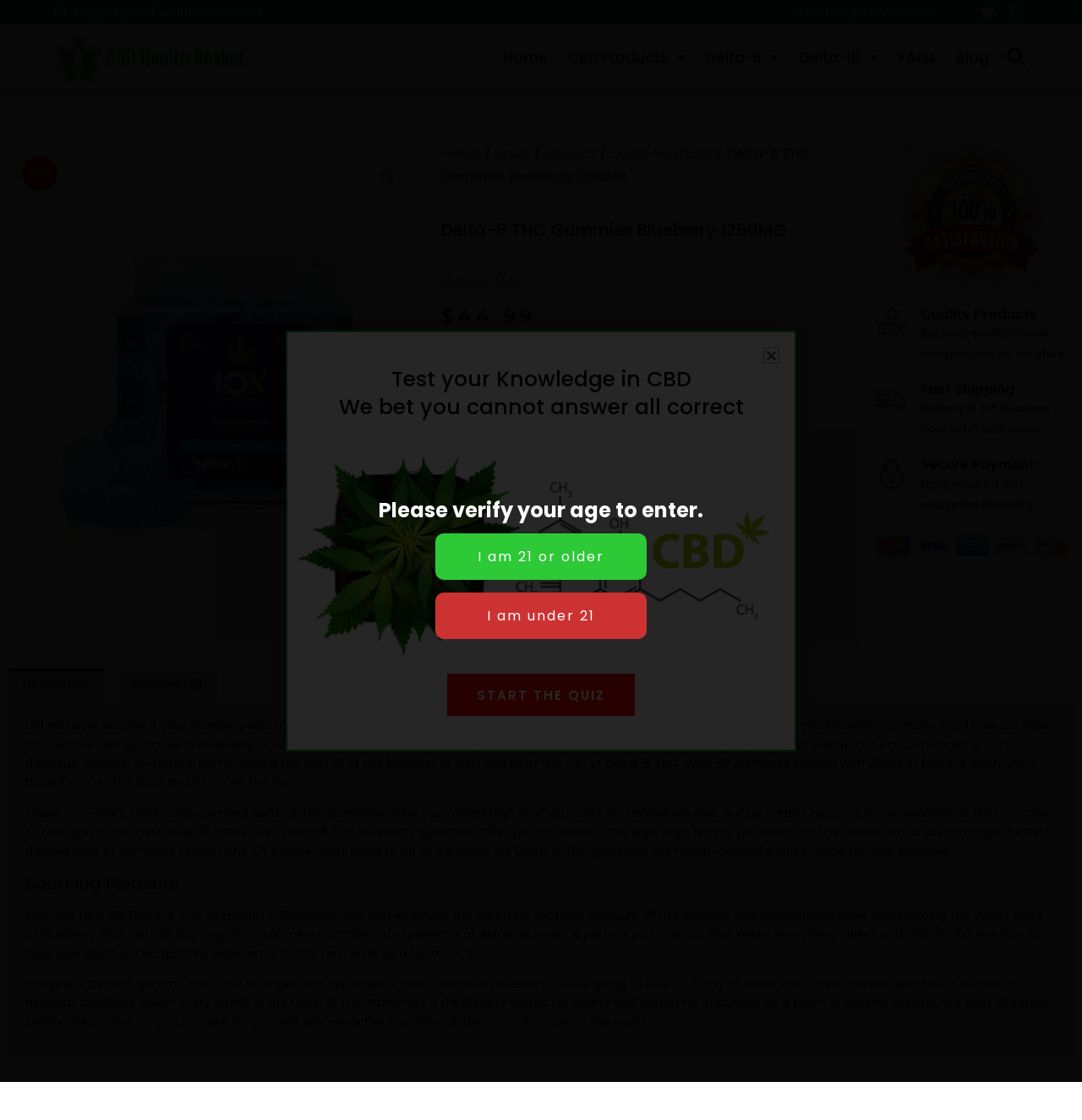What is the purpose of the 'Share on facebook' button?
Provide a detailed and well-explained answer to the question.

I found the answer by looking at the button labeled 'Share on facebook' on the webpage. The purpose of this button is to allow users to share the product on their Facebook page.